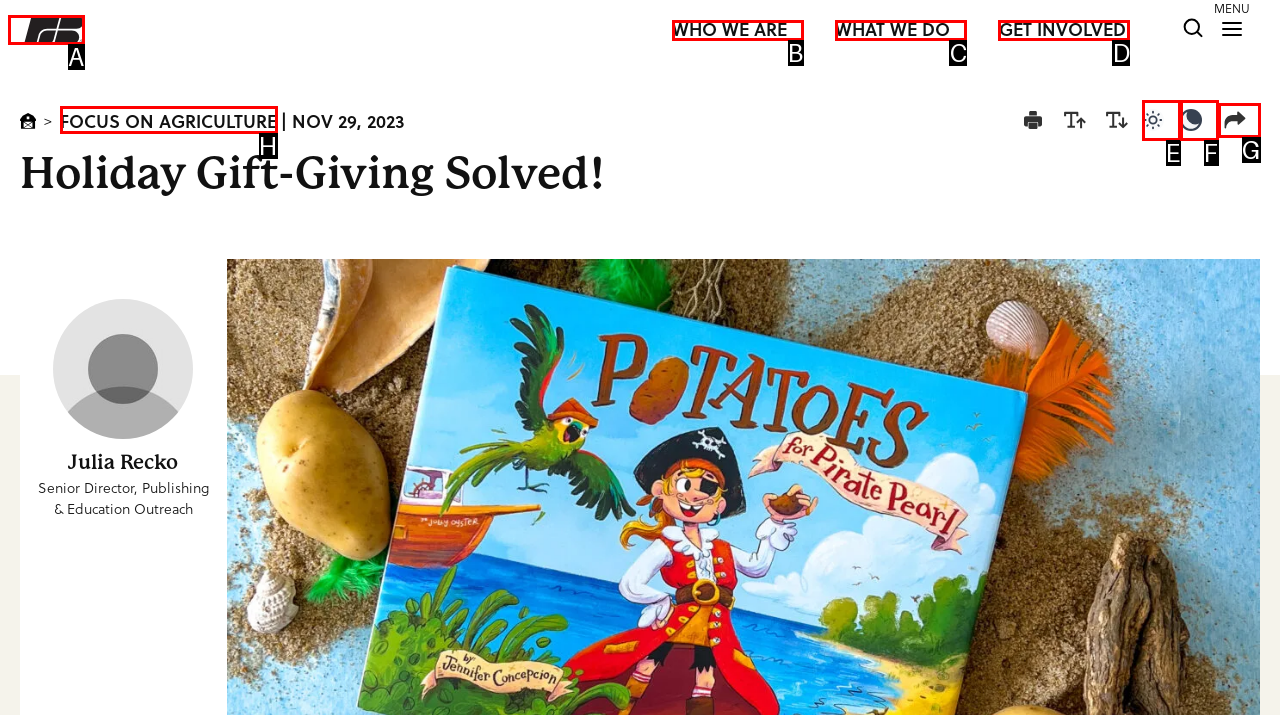Based on the description: WHO WE ARE, identify the matching lettered UI element.
Answer by indicating the letter from the choices.

B